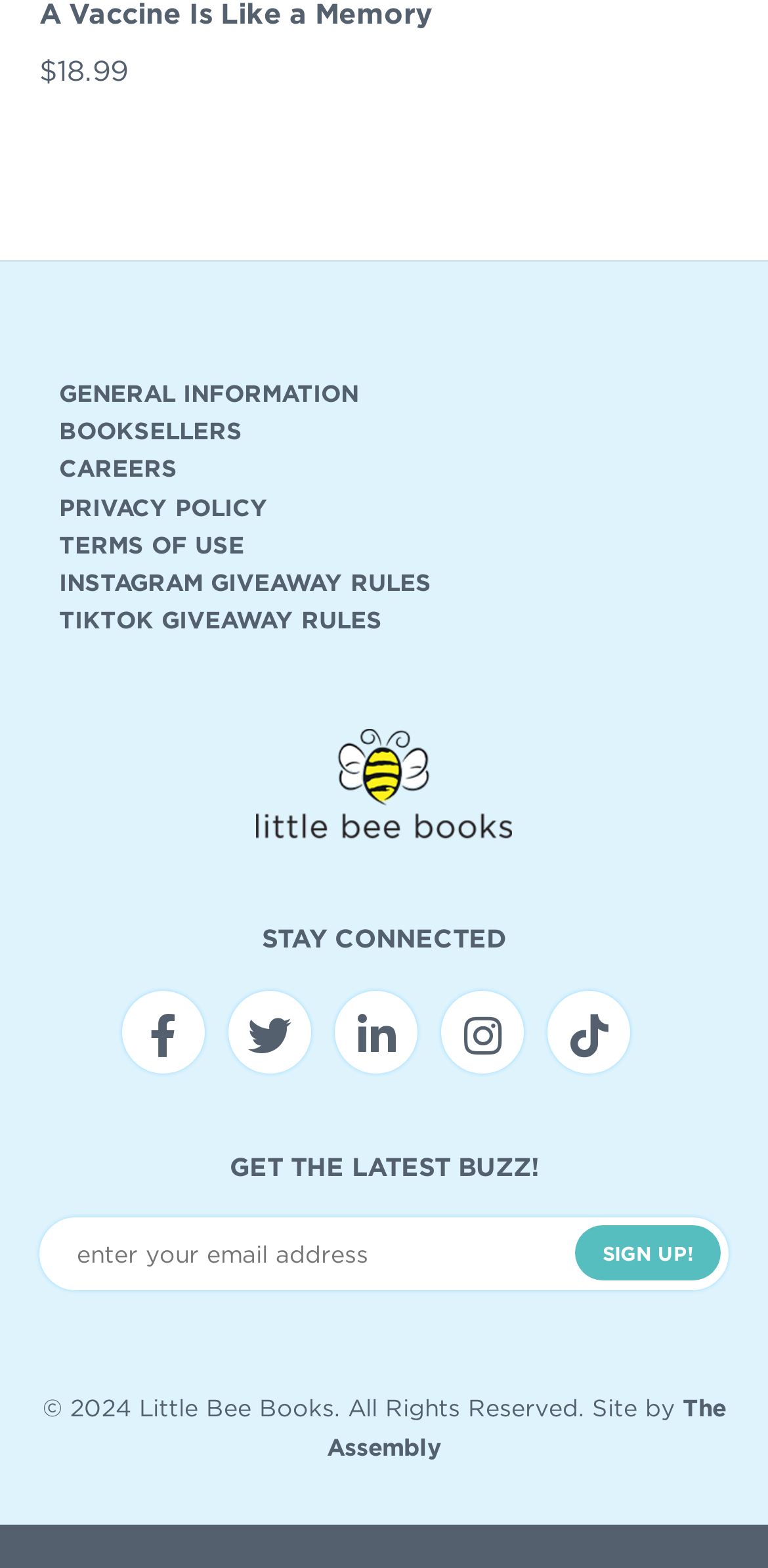Kindly respond to the following question with a single word or a brief phrase: 
What is the purpose of the textbox?

Enter email address